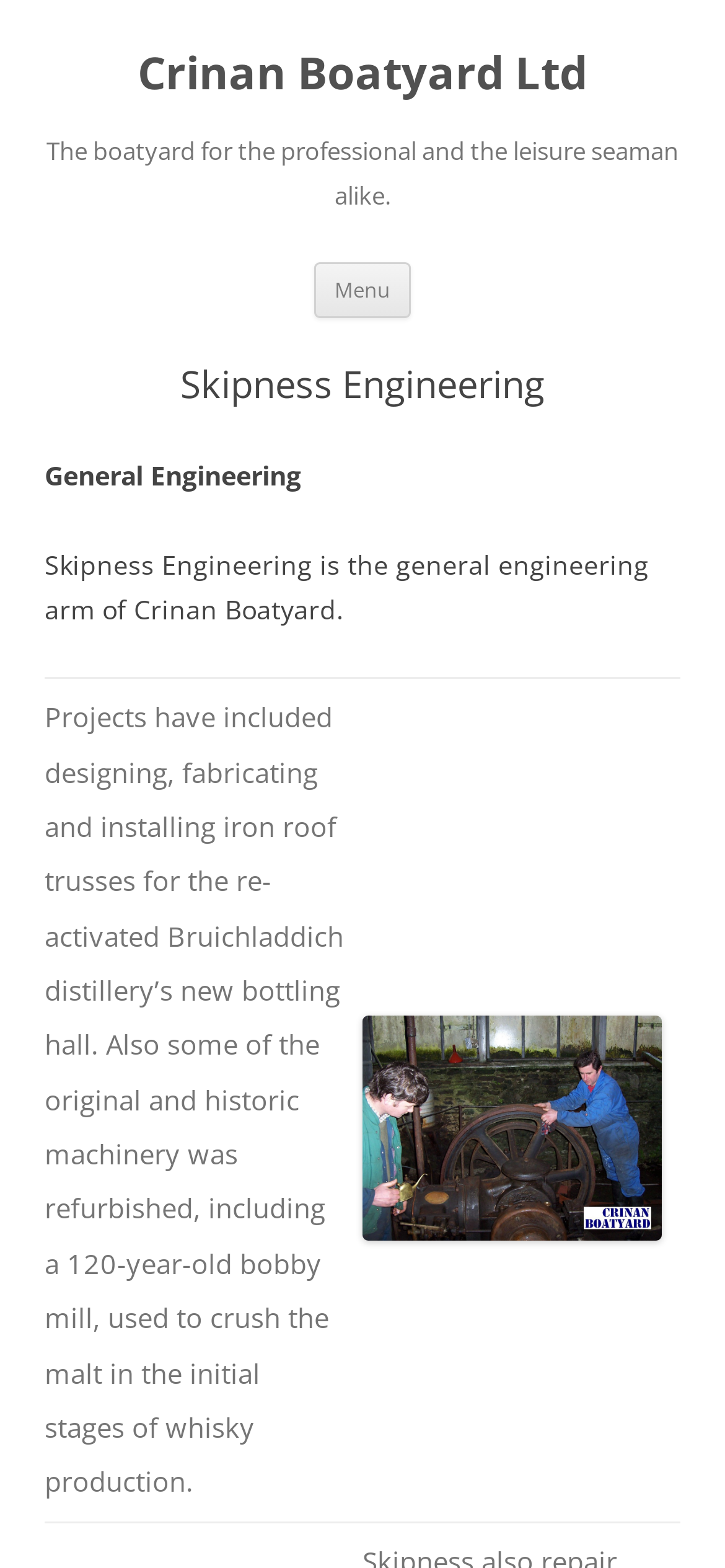Provide a brief response to the question using a single word or phrase: 
What is the location of Crinan Boatyard?

Argyll coast